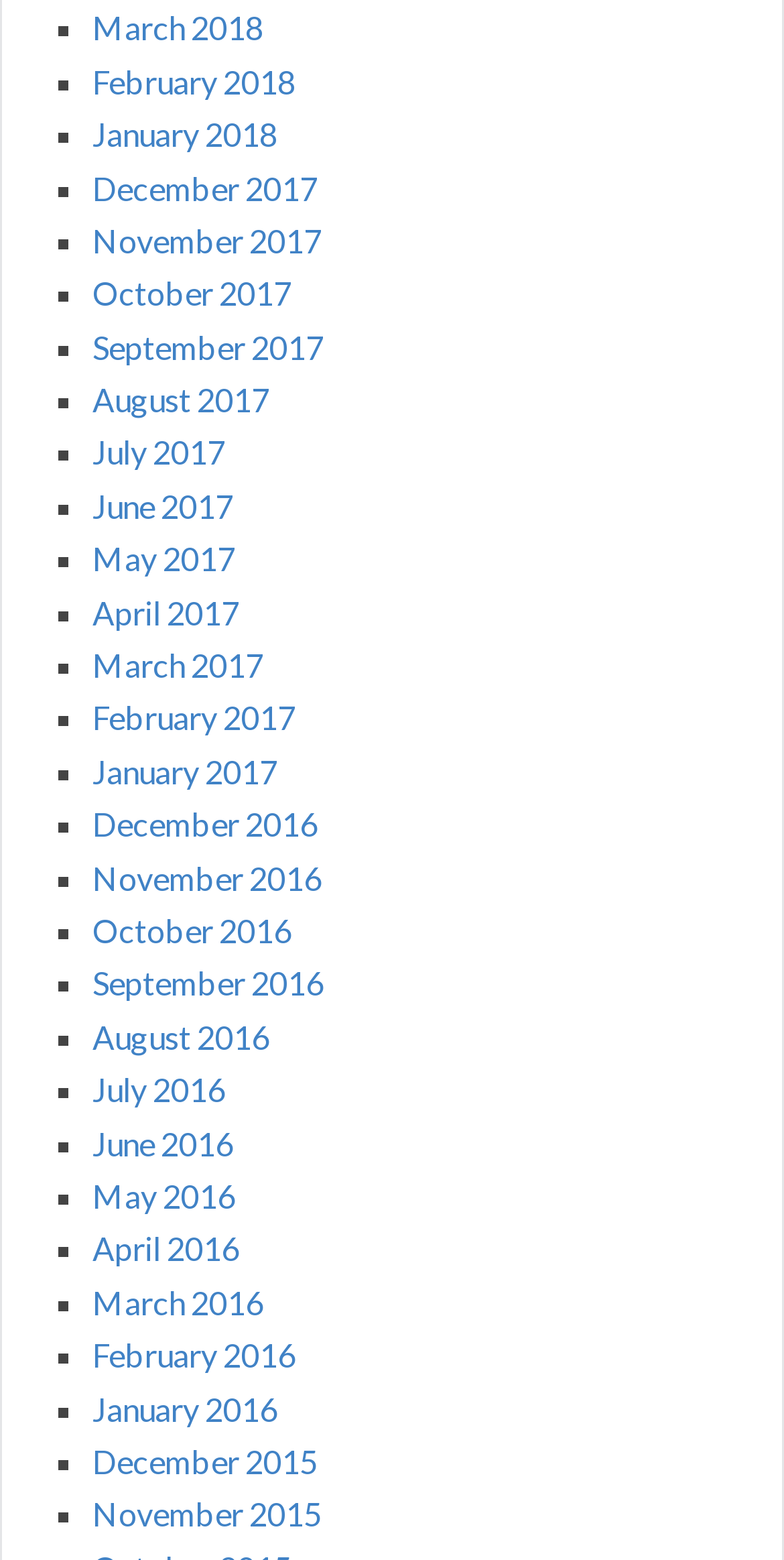What is the latest month listed?
Use the information from the image to give a detailed answer to the question.

I looked at the list of links and found the latest month listed, which is February 2018.